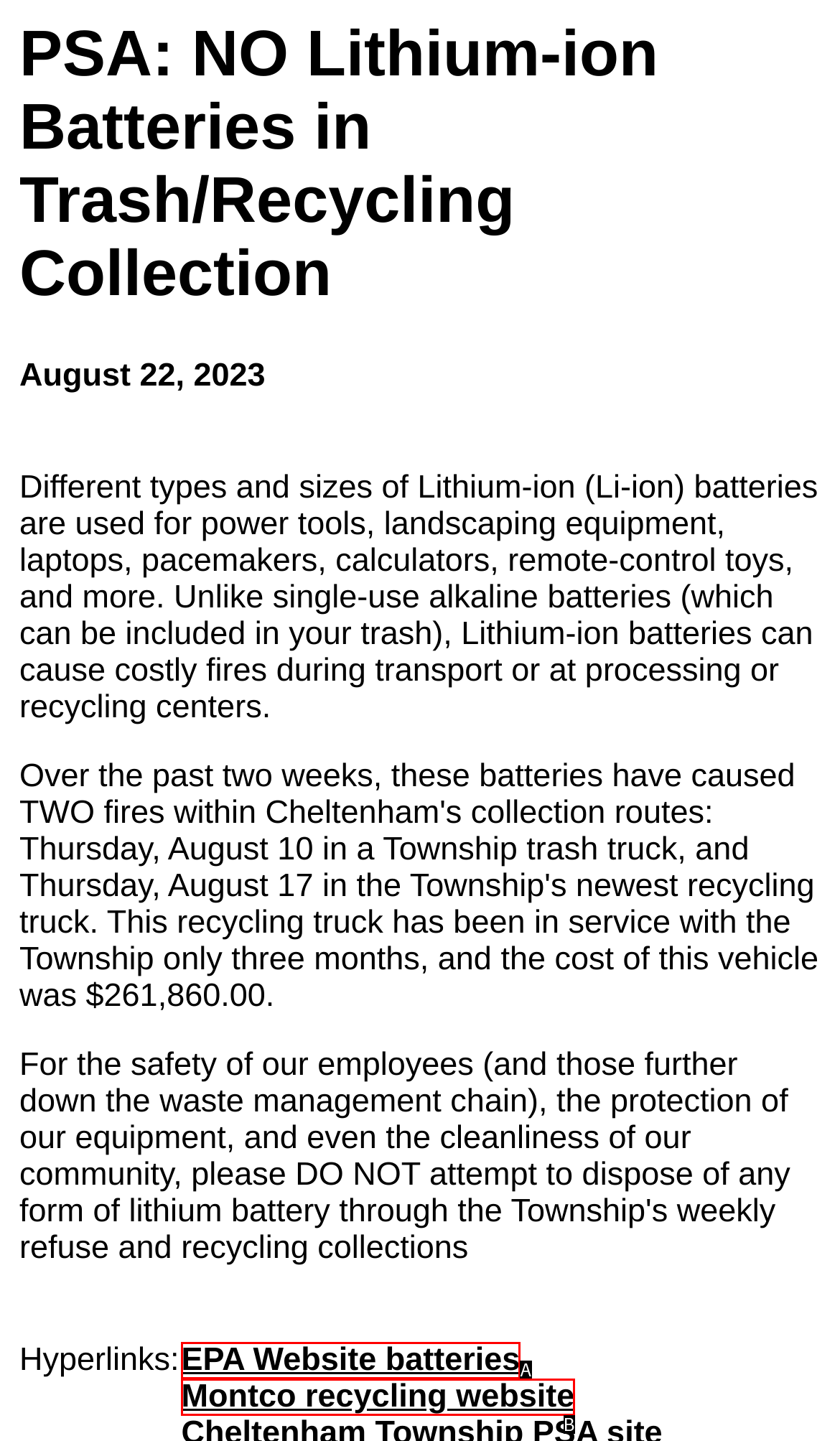Find the HTML element that matches the description provided: Montco recycling website
Answer using the corresponding option letter.

B